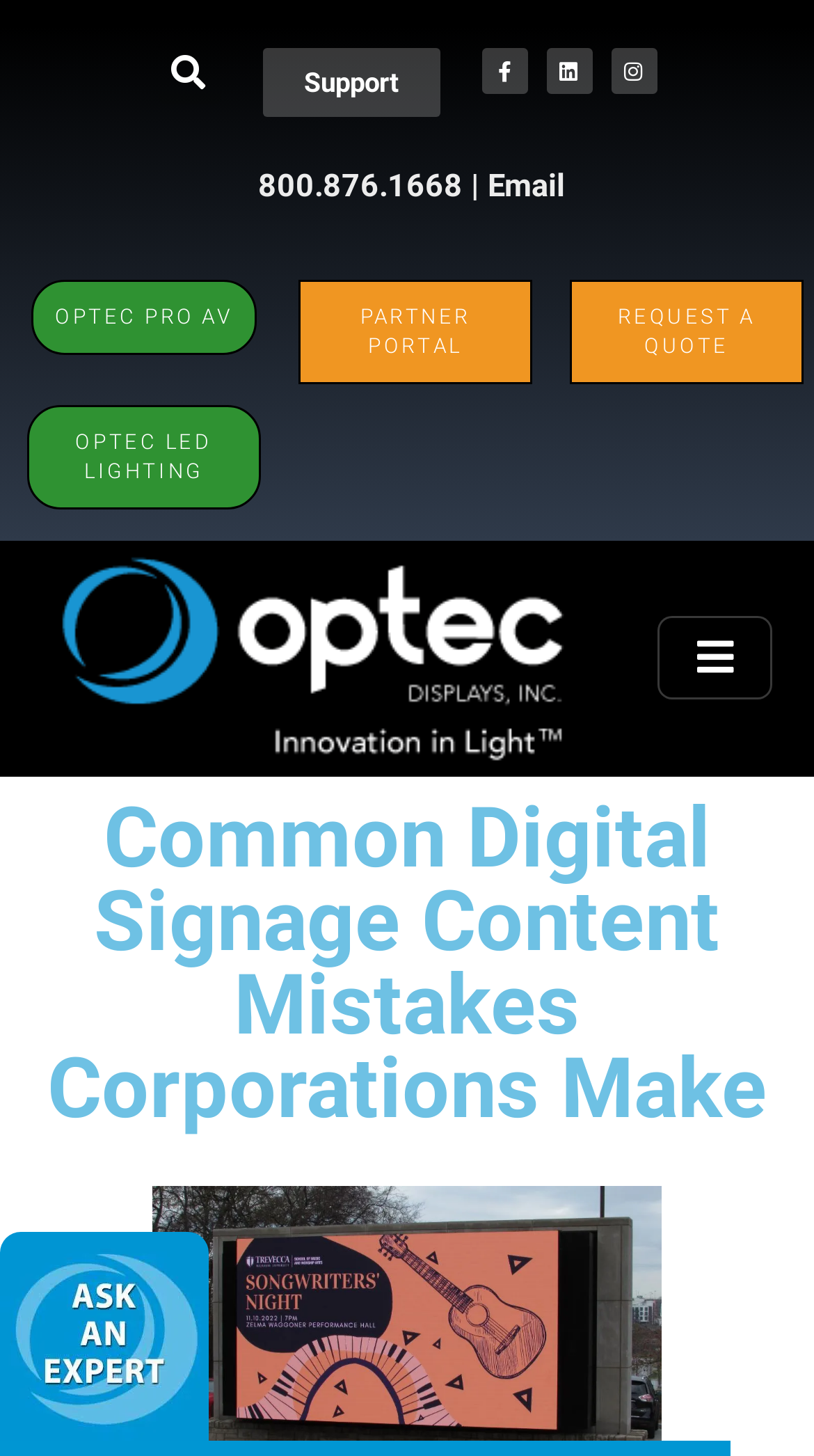How many social media links are there?
Based on the image, please offer an in-depth response to the question.

I counted the number of social media links by looking at the link elements with icons, which are Facebook, LinkedIn, and Instagram, located at the top of the webpage.